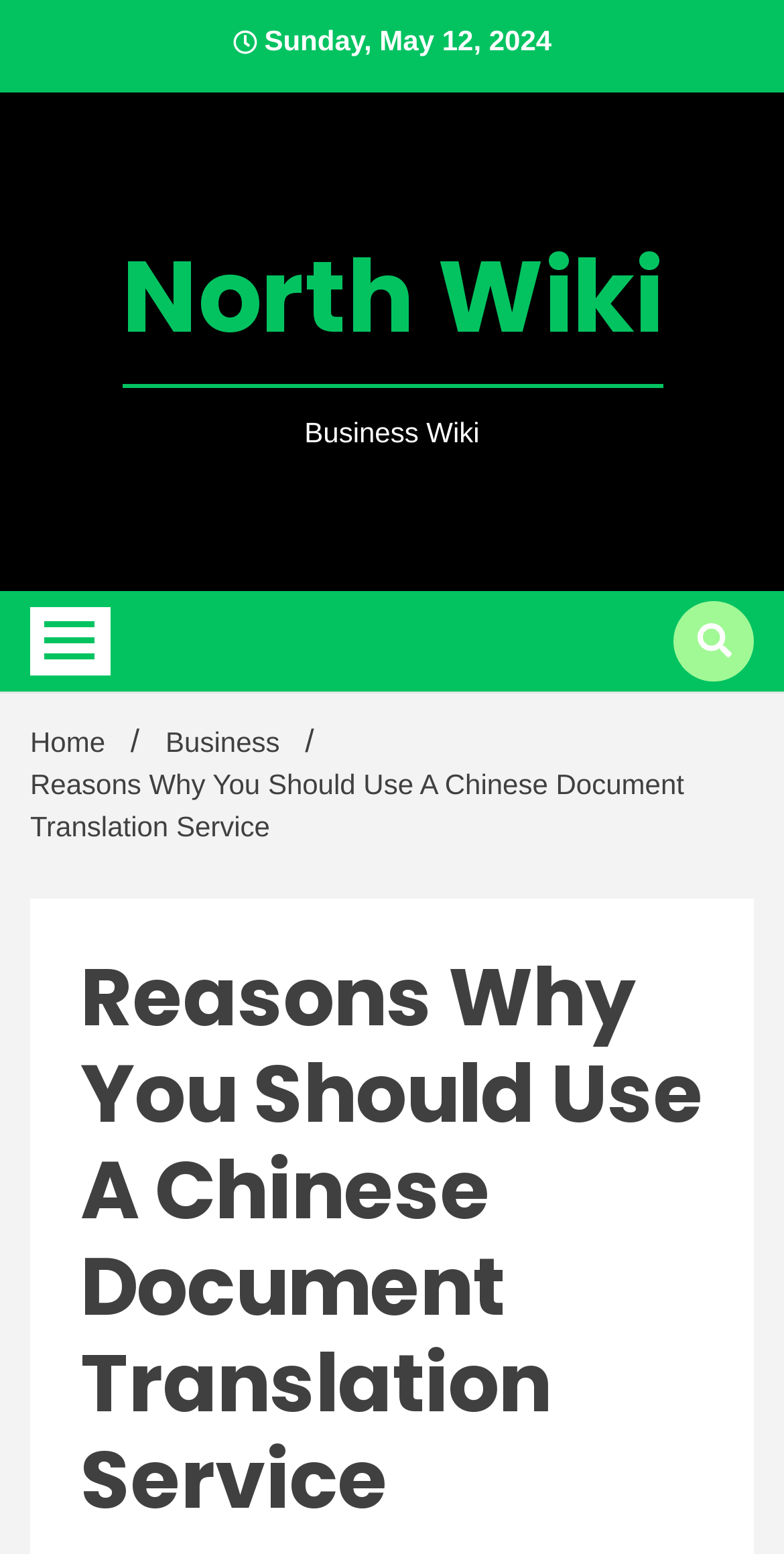Locate the bounding box coordinates of the UI element described by: "Business". The bounding box coordinates should consist of four float numbers between 0 and 1, i.e., [left, top, right, bottom].

[0.211, 0.467, 0.357, 0.488]